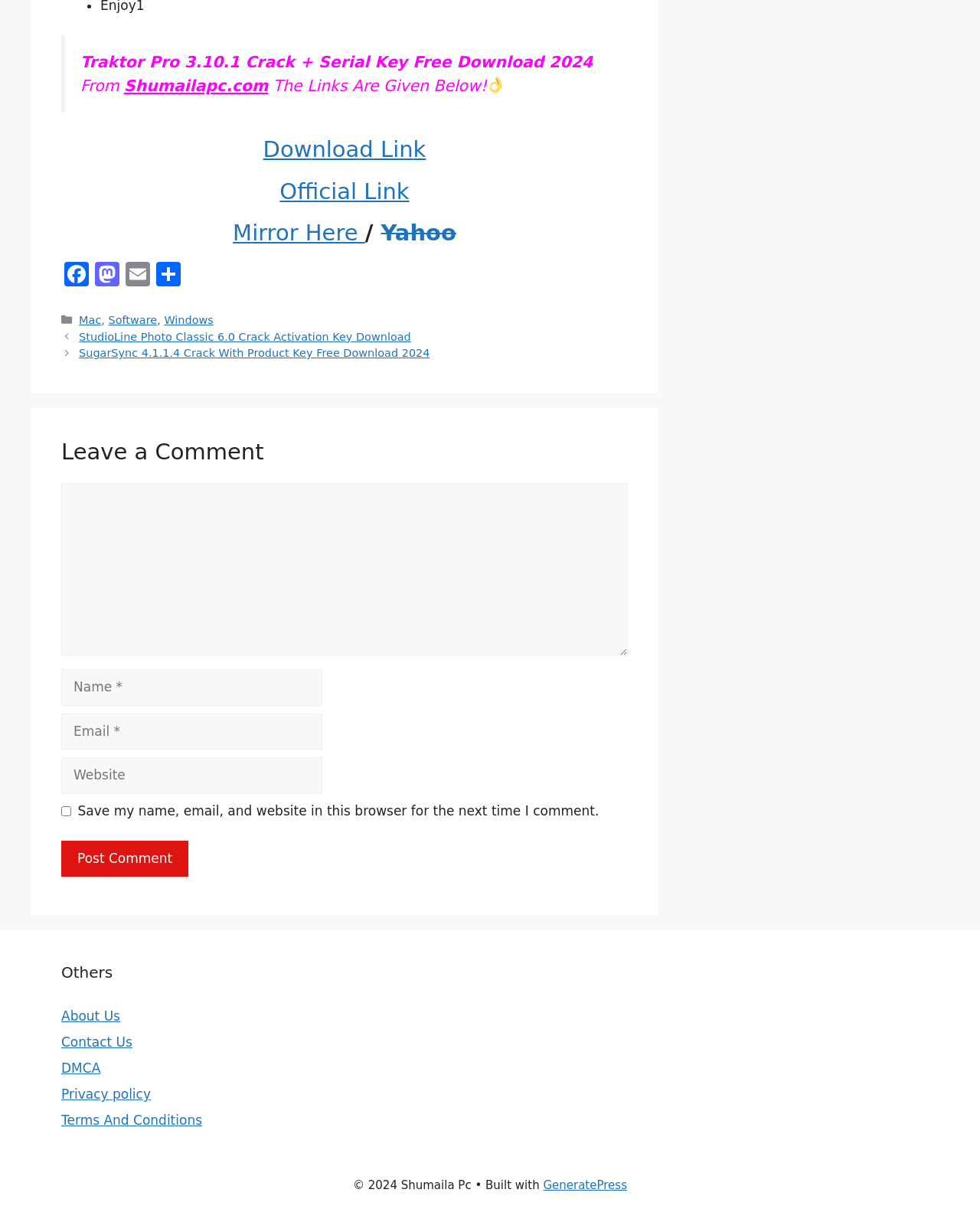Kindly provide the bounding box coordinates of the section you need to click on to fulfill the given instruction: "check Support page".

None